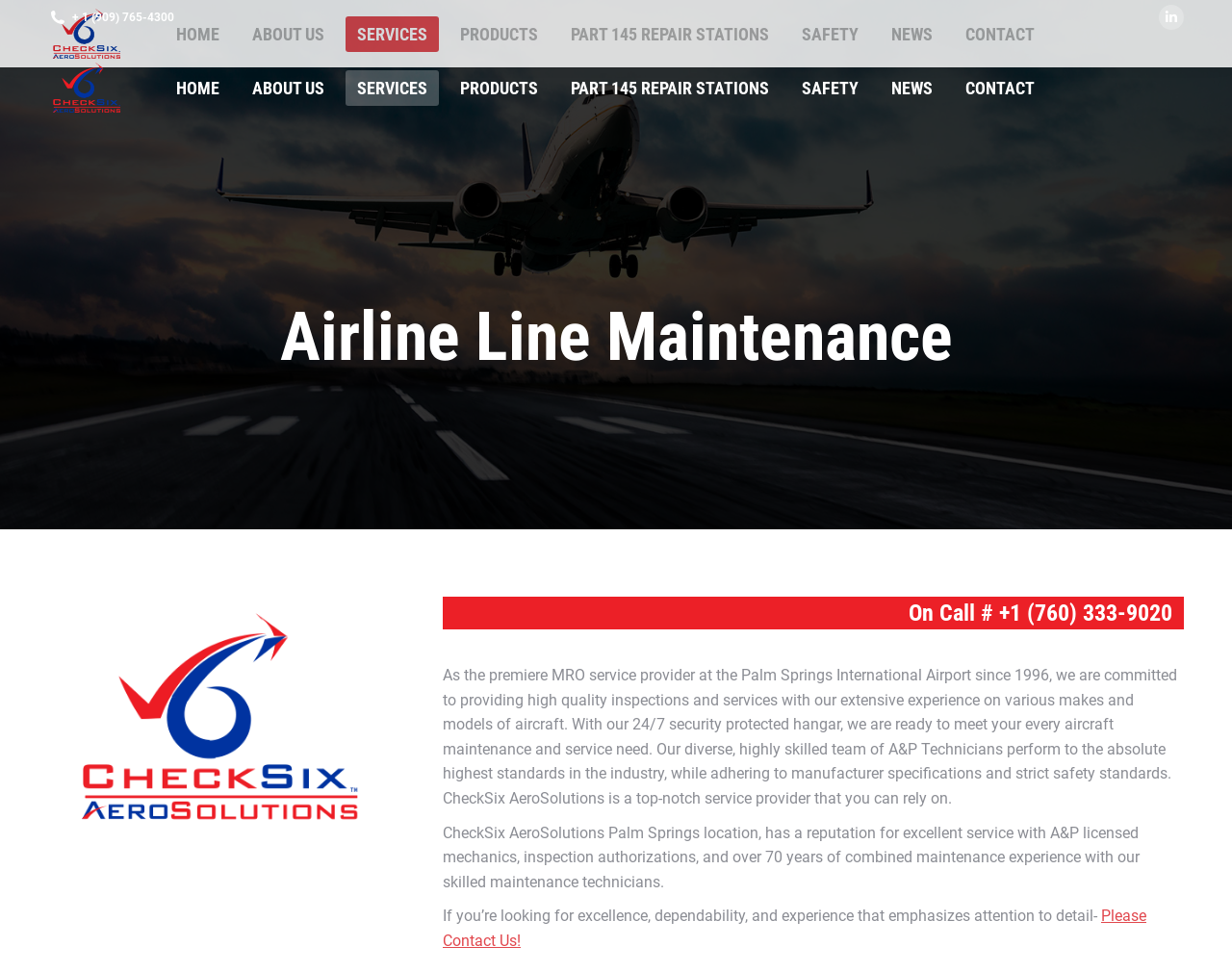Identify the webpage's primary heading and generate its text.

Airline Line Maintenance